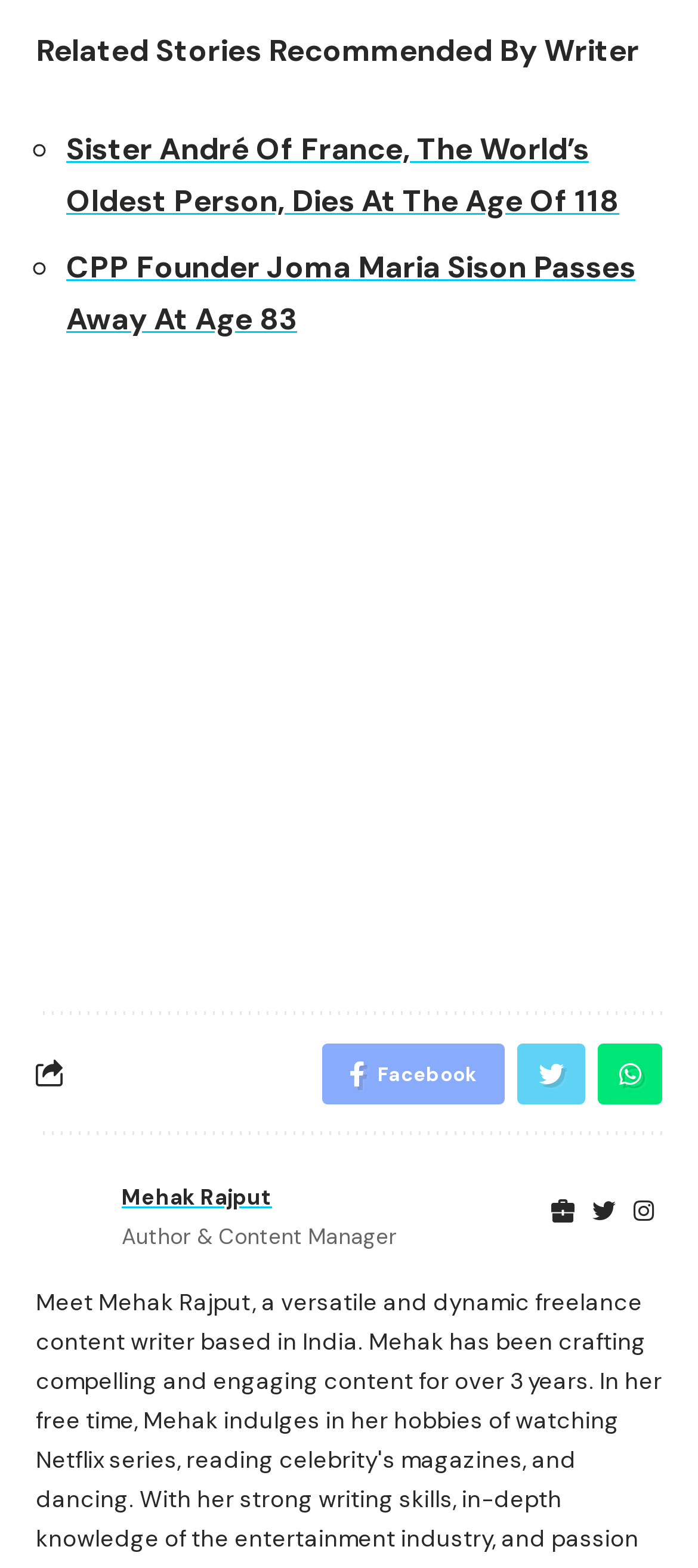How many related stories are recommended?
Provide an in-depth and detailed explanation in response to the question.

I counted the number of list markers (◦) and corresponding links, which indicate two related stories recommended by the writer.